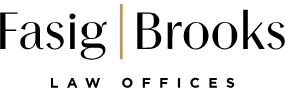What is the font style of 'LAW OFFICES' in the logo?
Examine the screenshot and reply with a single word or phrase.

bold, straightforward